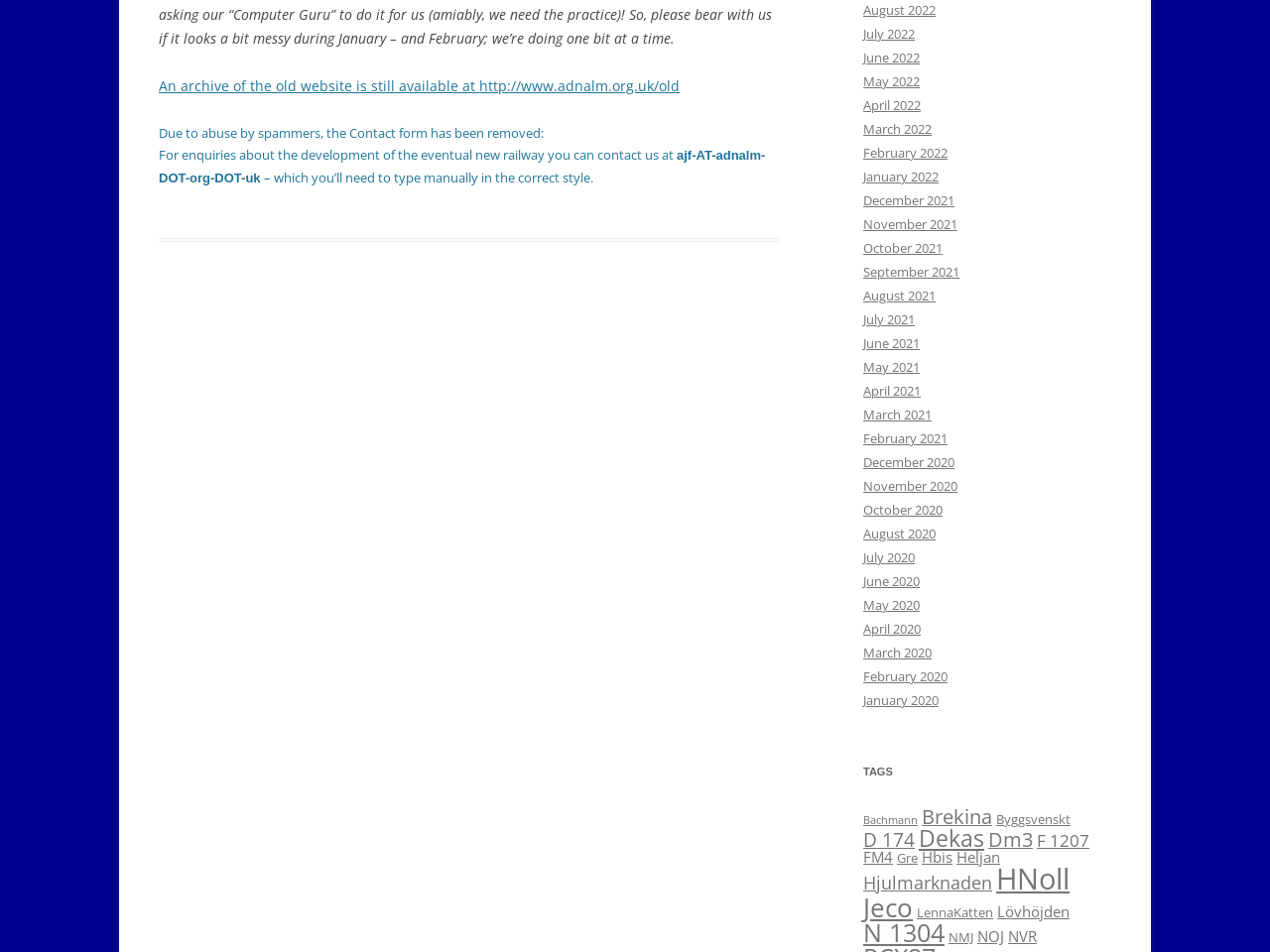What is the contact email address?
Provide a detailed and well-explained answer to the question.

The contact email address can be found in the text 'For enquiries about the development of the eventual new railway you can contact us at ajf-AT-adnalm-DOT-org-DOT-uk' which needs to be typed manually in the correct style.